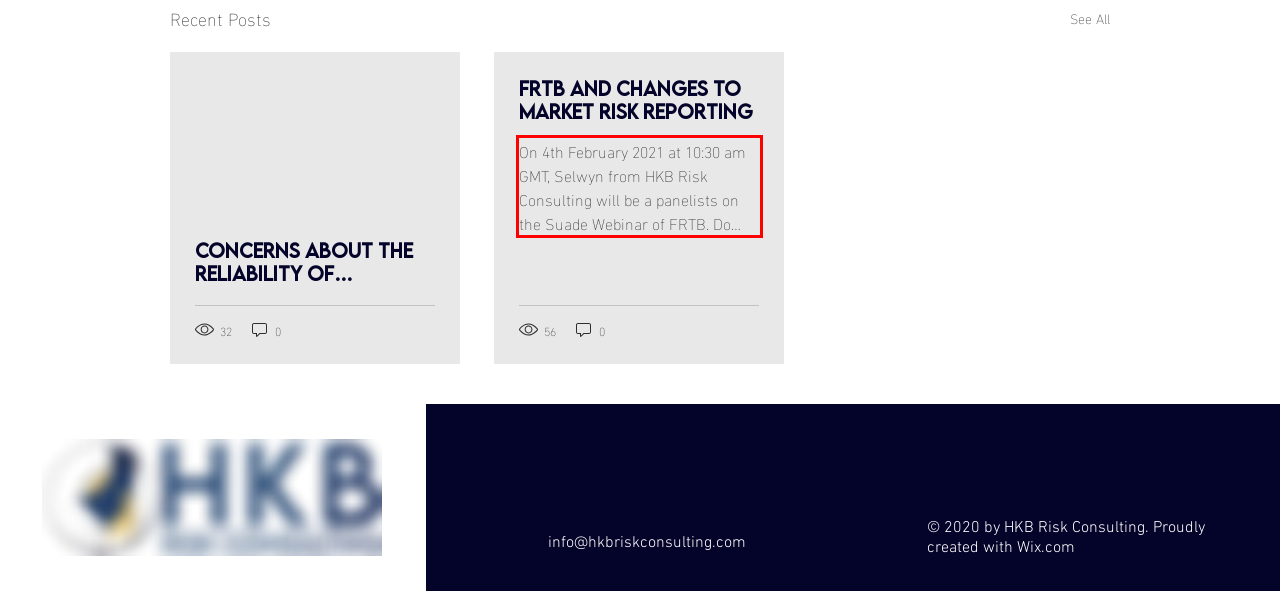You are looking at a screenshot of a webpage with a red rectangle bounding box. Use OCR to identify and extract the text content found inside this red bounding box.

On 4th February 2021 at 10:30 am GMT, Selwyn from HKB Risk Consulting will be a panelists on the Suade Webinar of FRTB. Do join if you can. Please see Link. #FRTB #MarketRisk #CRR2 #Regulation #RegTe